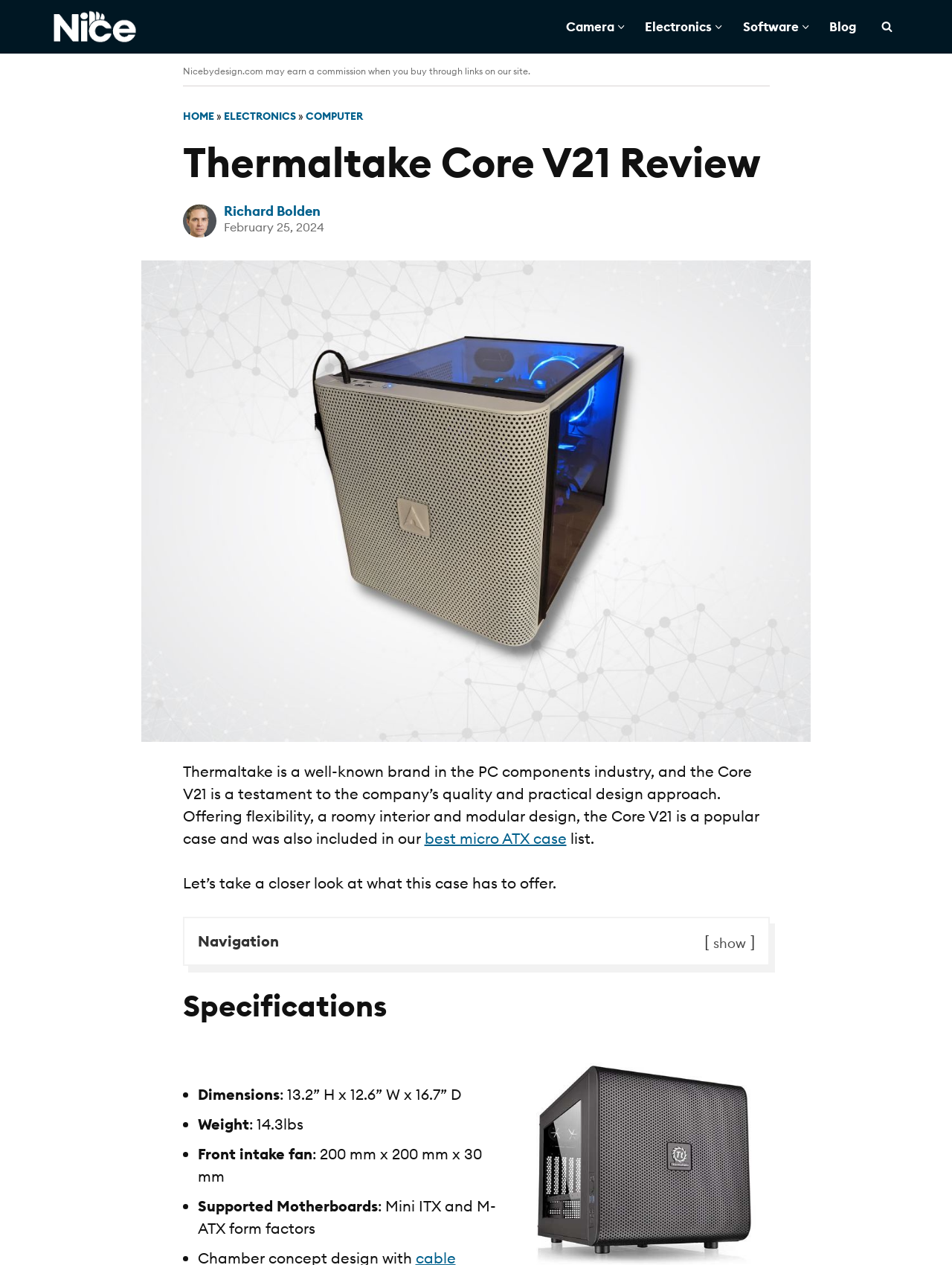Refer to the image and provide an in-depth answer to the question:
What is the brand of the PC component reviewed?

The webpage is a review of a PC component, and the brand is mentioned in the first sentence of the review as 'Thermaltake'.